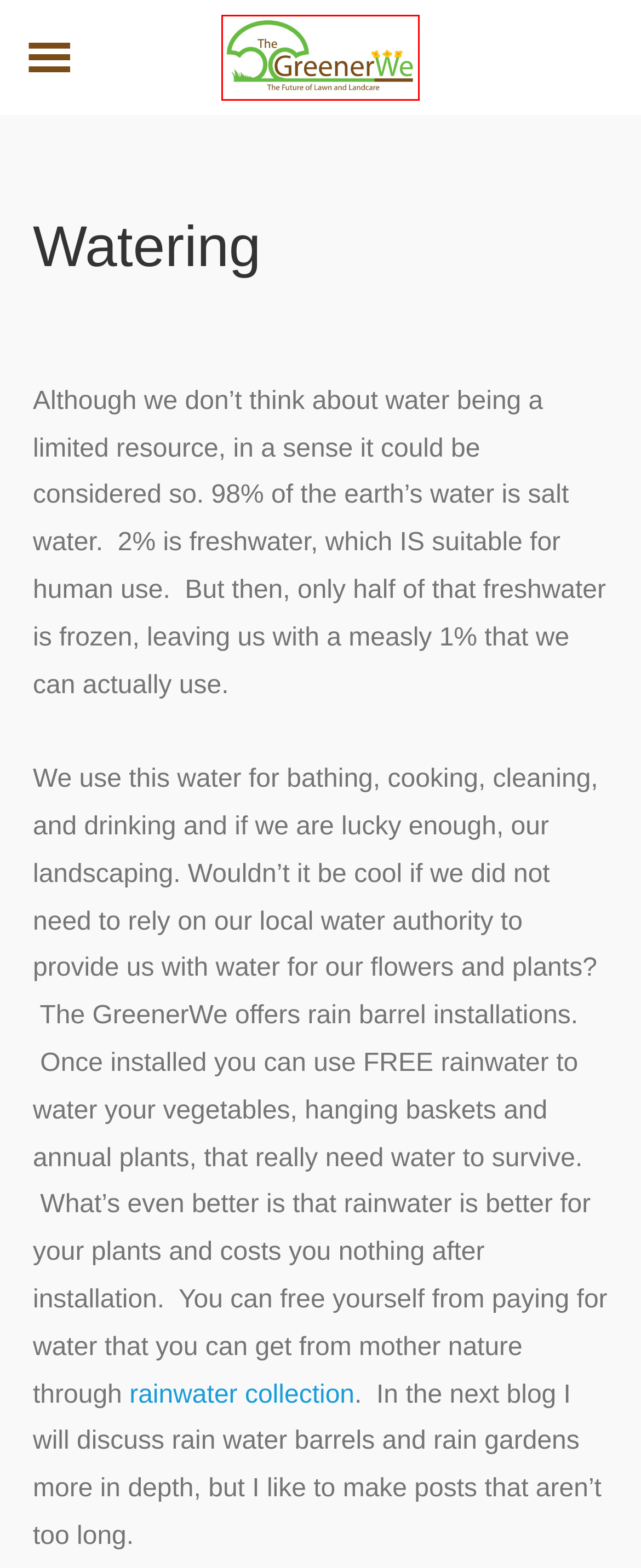Examine the webpage screenshot and identify the UI element enclosed in the red bounding box. Pick the webpage description that most accurately matches the new webpage after clicking the selected element. Here are the candidates:
A. Break the Cycle! - The GreenerWe Landscaping
B. Grass Roots - The GreenerWe Landscaping
C. Rainwater Harvesting | Rainwater Collection Systems | KD Pumps
D. Tree Care Professional - The GreenerWe Landscaping
E. The GreenerWe Landscaping | Buffalo, NY | Electric Lawn Service
F. The GreenerWe Landscaping - Green energy information | Electric
G. Contact Us - The GreenerWe Landscaping & Lawn Care
H. Credits - The GreenerWe Landscaping

E